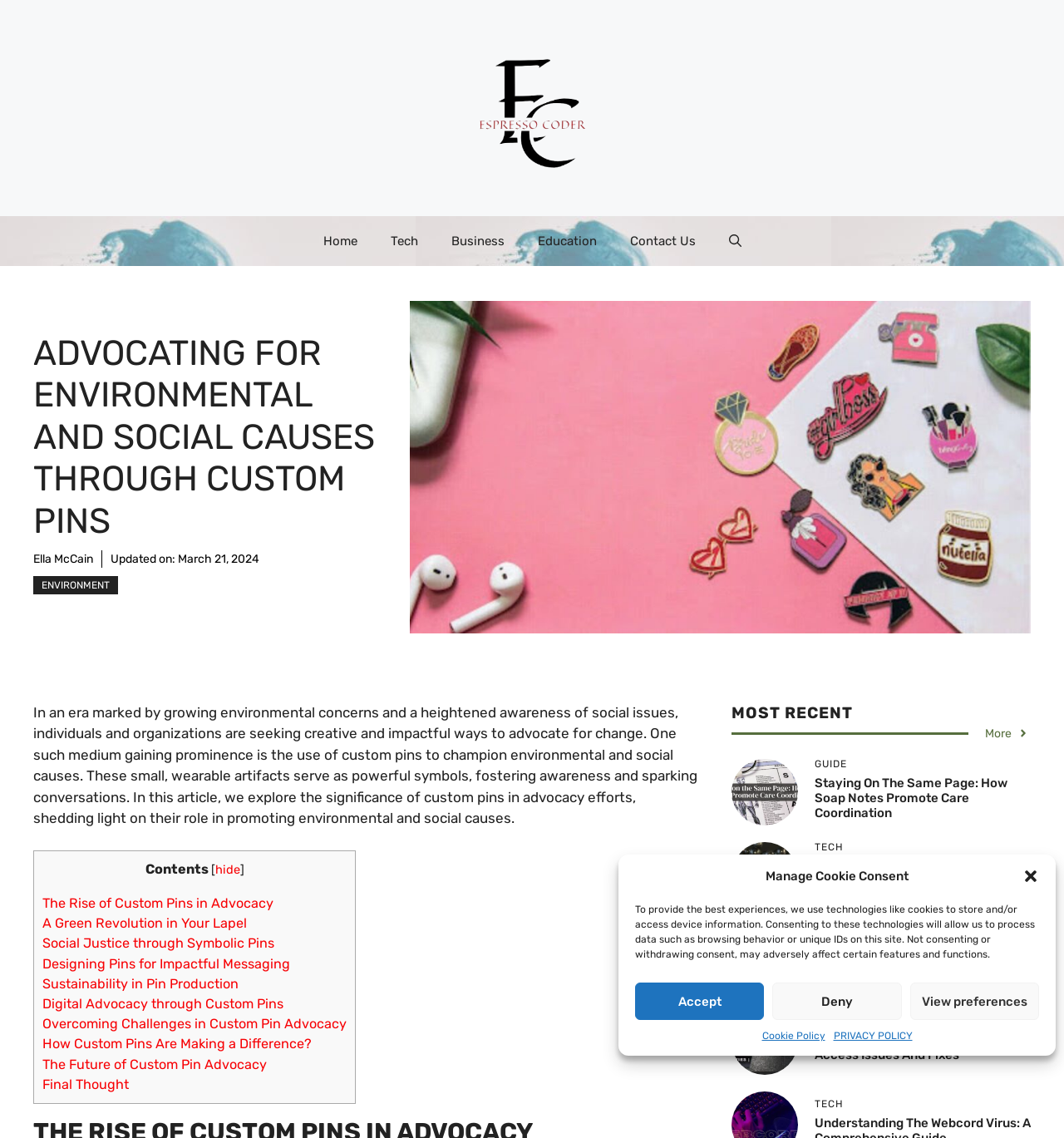Predict the bounding box of the UI element based on the description: "Education". The coordinates should be four float numbers between 0 and 1, formatted as [left, top, right, bottom].

[0.489, 0.19, 0.576, 0.234]